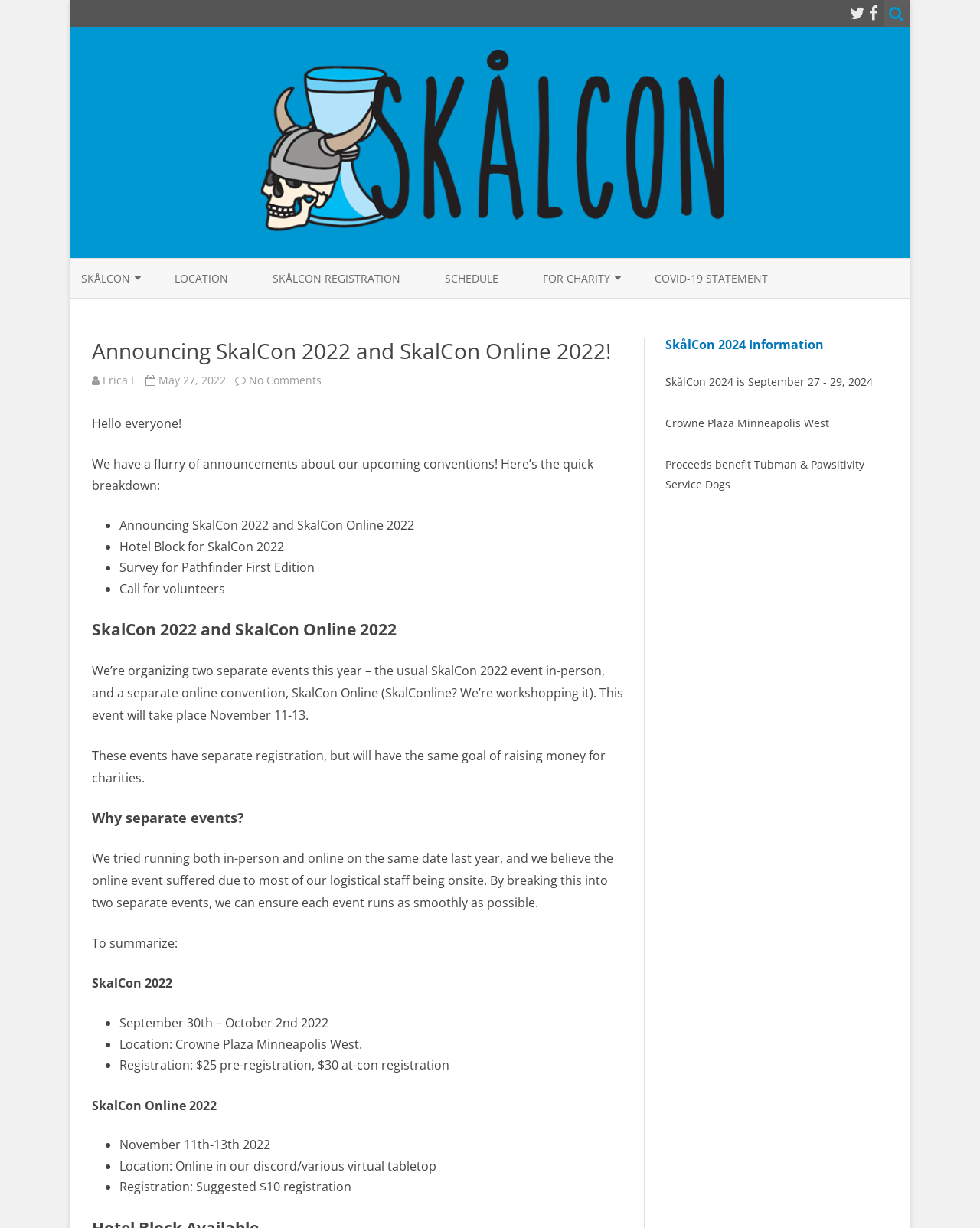Highlight the bounding box coordinates of the element you need to click to perform the following instruction: "Visit the 'Pawsitivity Service Dogs' website."

[0.679, 0.372, 0.882, 0.4]